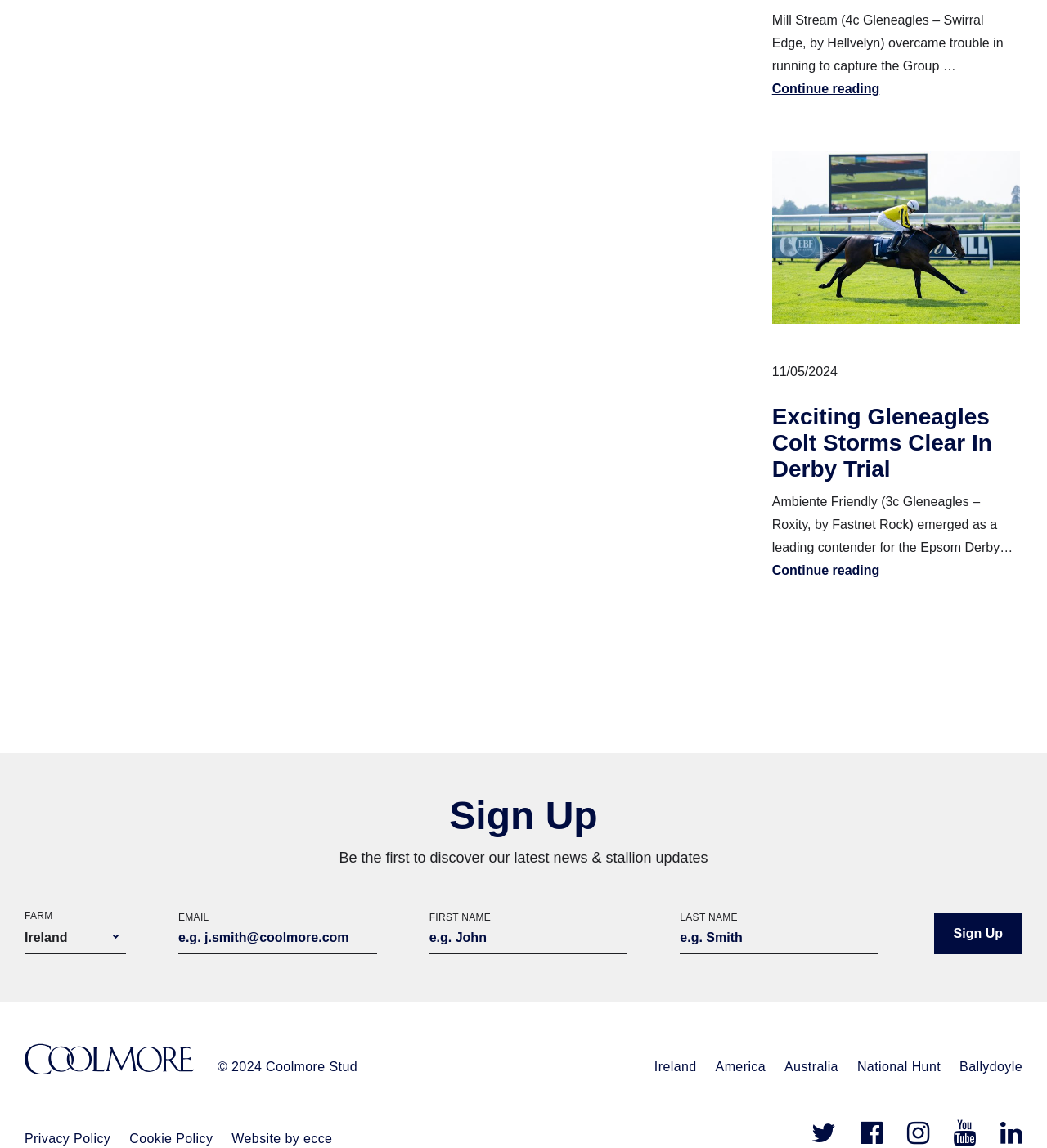Given the element description parent_node: EMAIL name="cm-fjuilr-fjuilr" placeholder="e.g. j.smith@coolmore.com", specify the bounding box coordinates of the corresponding UI element in the format (top-left x, top-left y, bottom-right x, bottom-right y). All values must be between 0 and 1.

[0.17, 0.804, 0.36, 0.831]